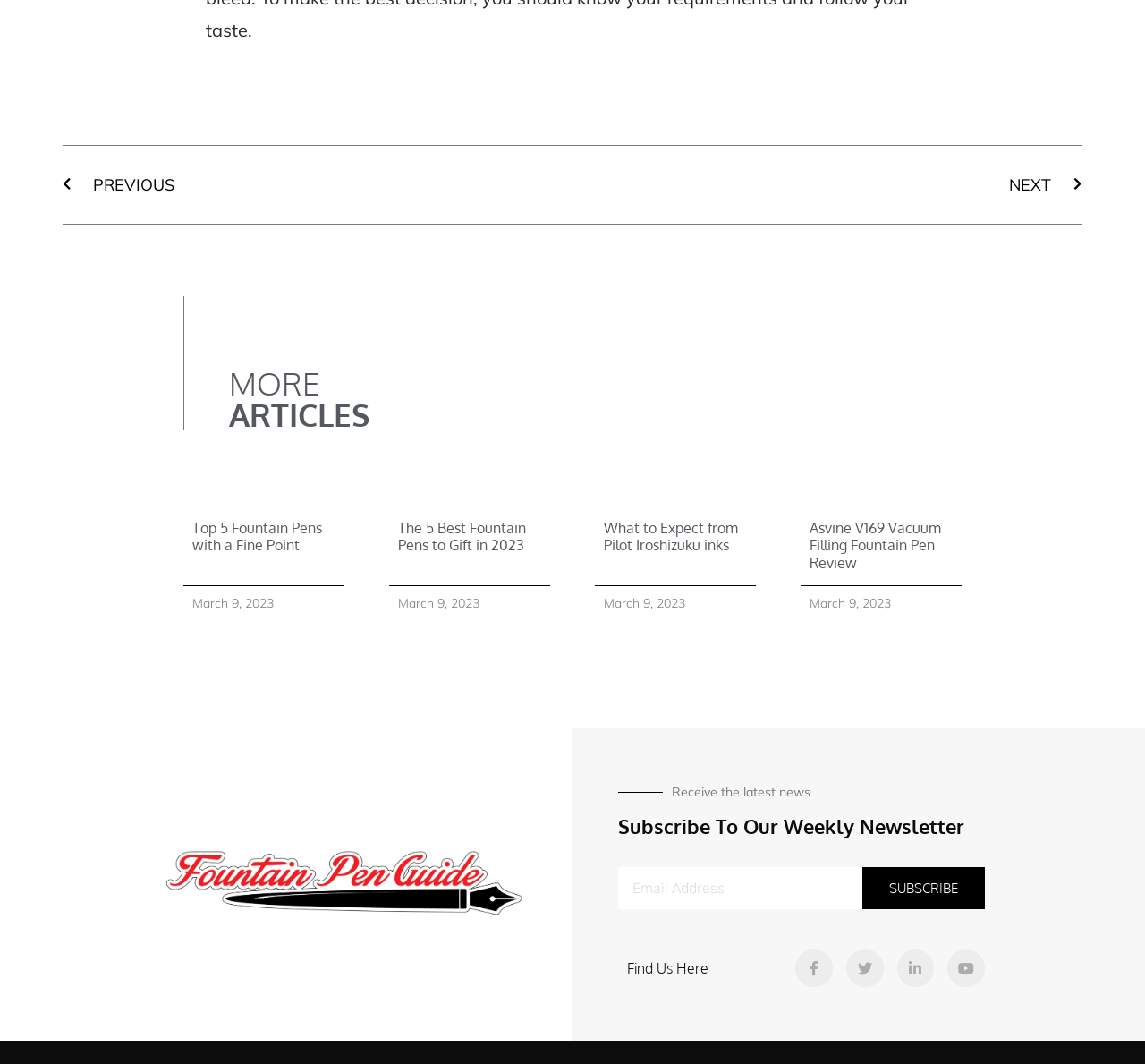Return the bounding box coordinates of the UI element that corresponds to this description: "subscribe". The coordinates must be given as four float numbers in the range of 0 and 1, [left, top, right, bottom].

[0.753, 0.815, 0.86, 0.855]